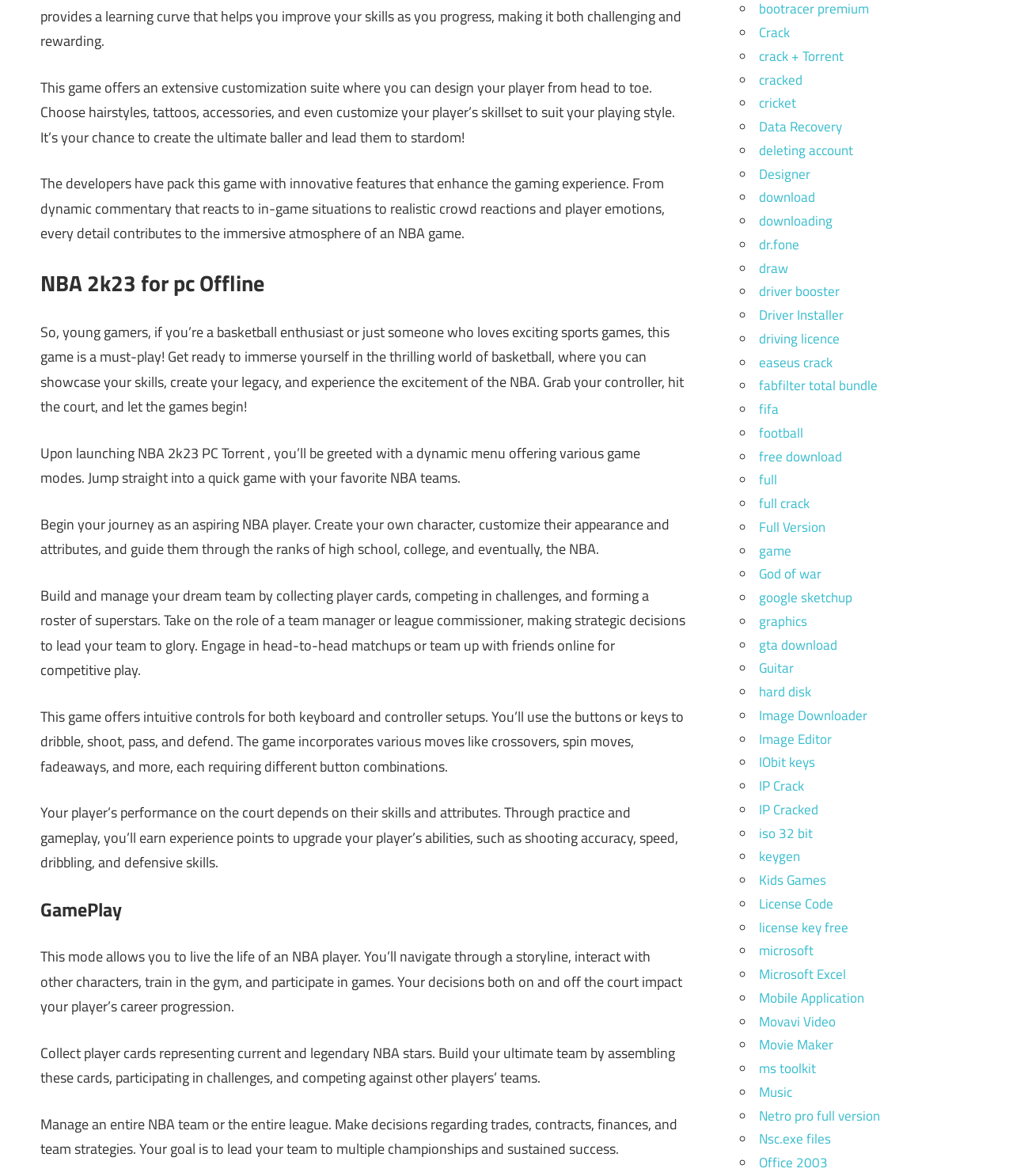What is the game mode where you live the life of an NBA player?
Please provide an in-depth and detailed response to the question.

Based on the webpage content, it appears that the game mode where you live the life of an NBA player is referred to as the storyline mode, where you navigate through a storyline, interact with other characters, train in the gym, and participate in games.